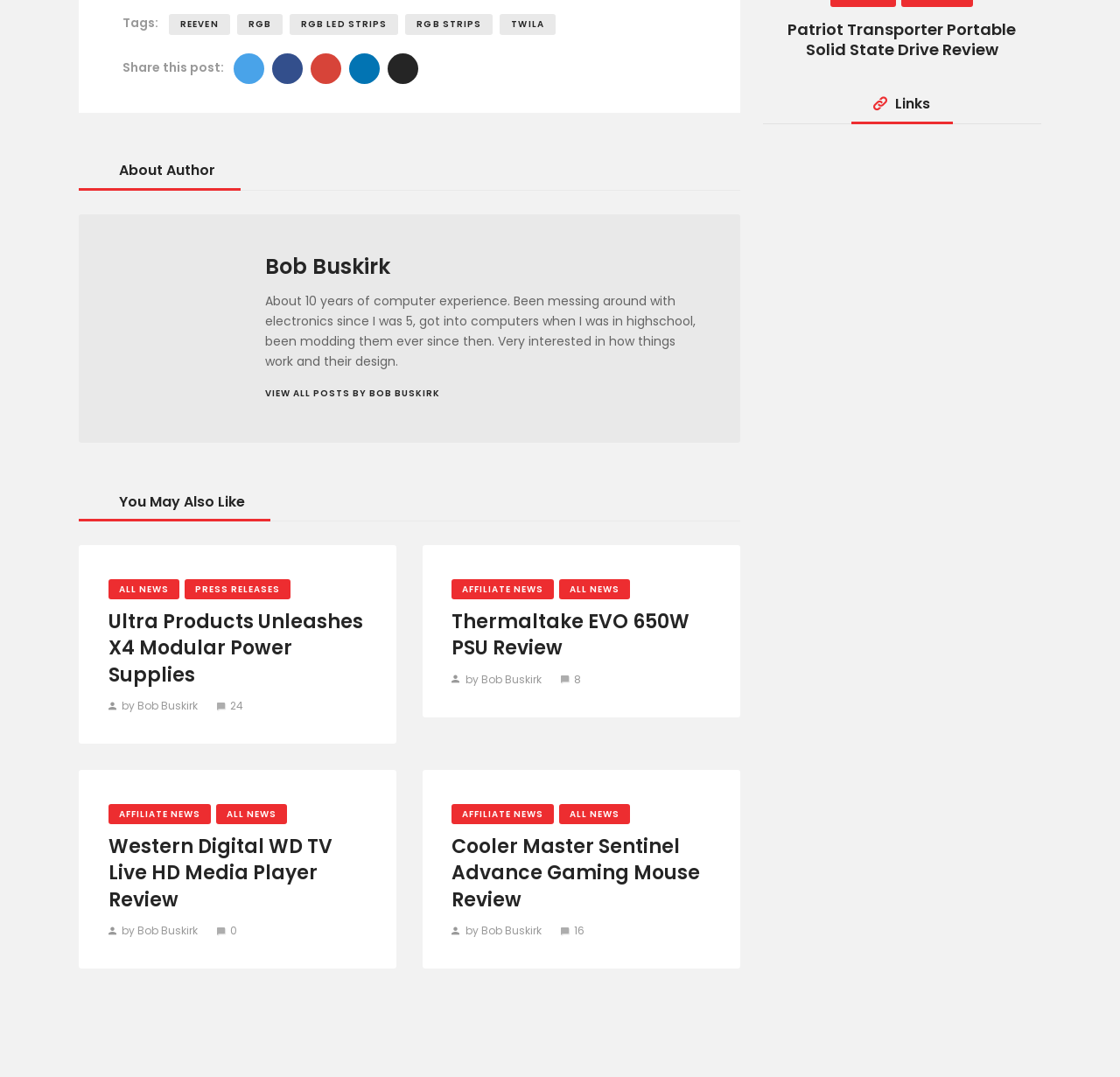Provide the bounding box coordinates for the specified HTML element described in this description: "by Bob Buskirk". The coordinates should be four float numbers ranging from 0 to 1, in the format [left, top, right, bottom].

[0.403, 0.857, 0.499, 0.871]